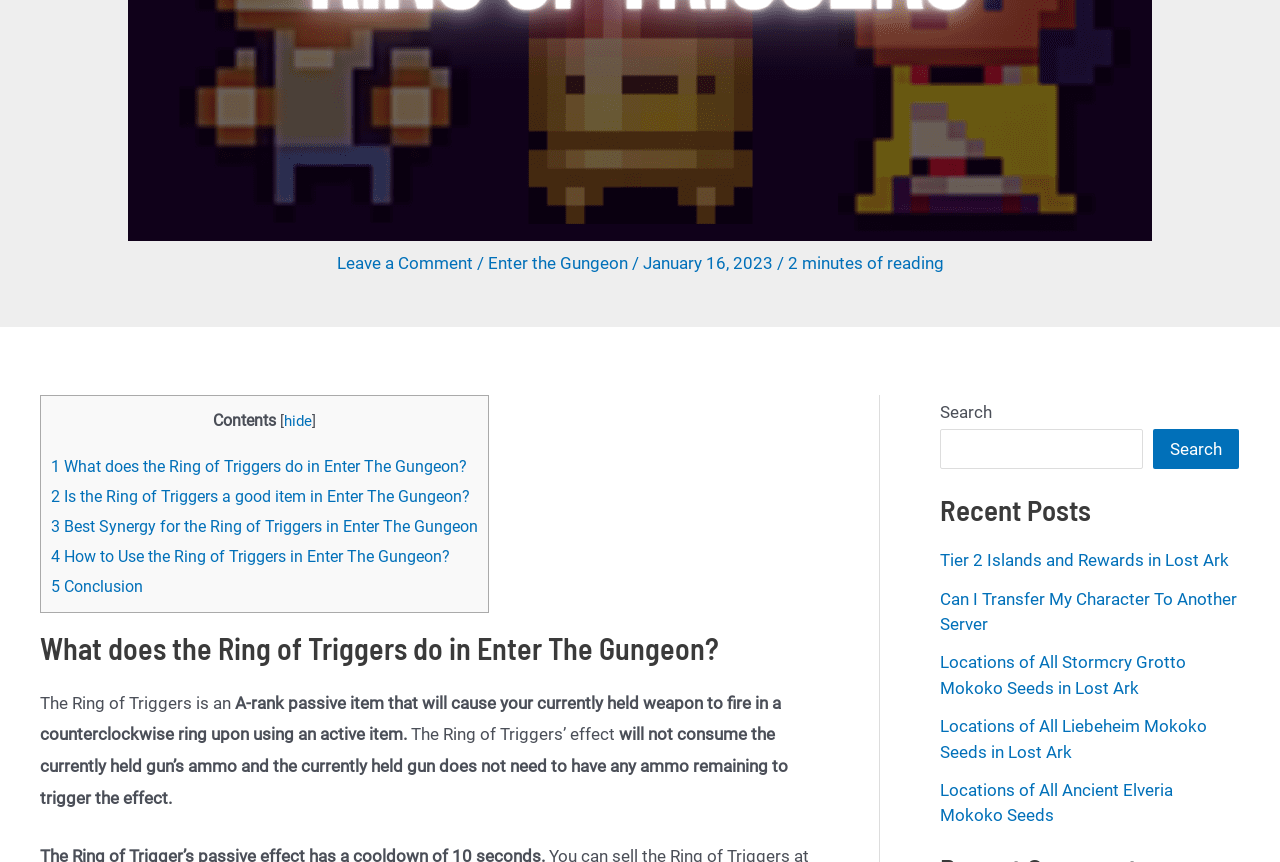Predict the bounding box coordinates of the UI element that matches this description: "5 Conclusion". The coordinates should be in the format [left, top, right, bottom] with each value between 0 and 1.

[0.04, 0.669, 0.112, 0.691]